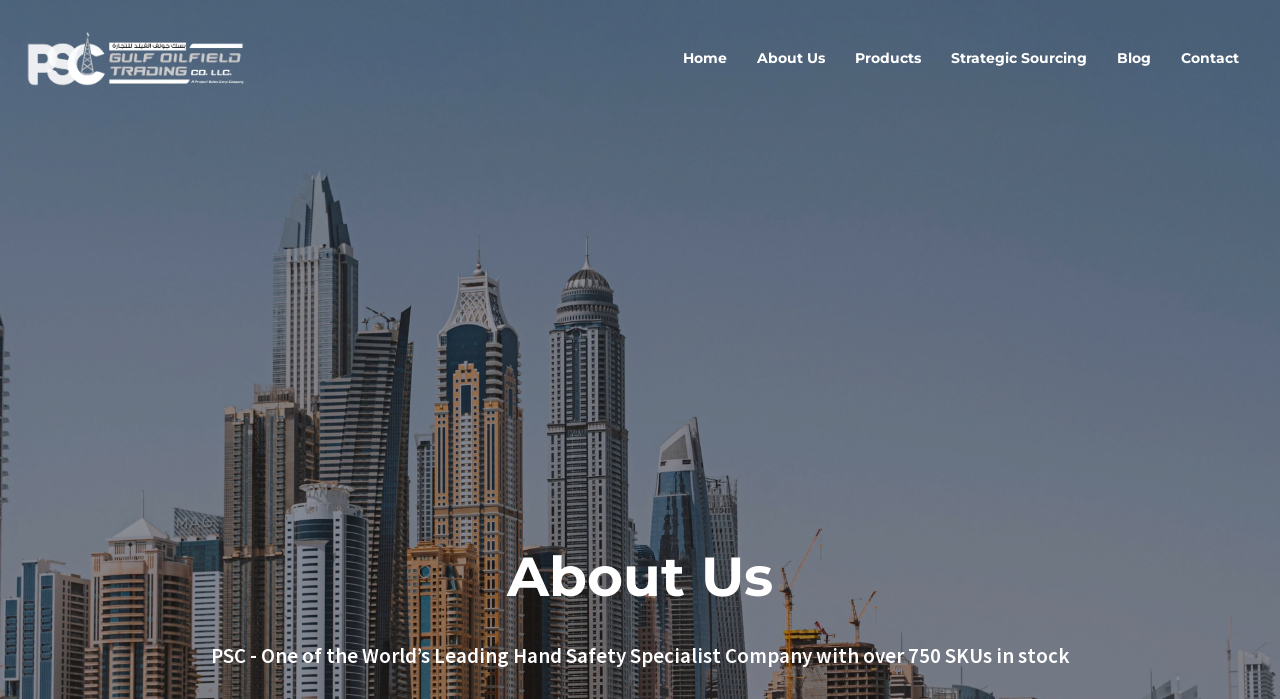What does PSC specialize in?
Provide a concise answer using a single word or phrase based on the image.

Hand Safety